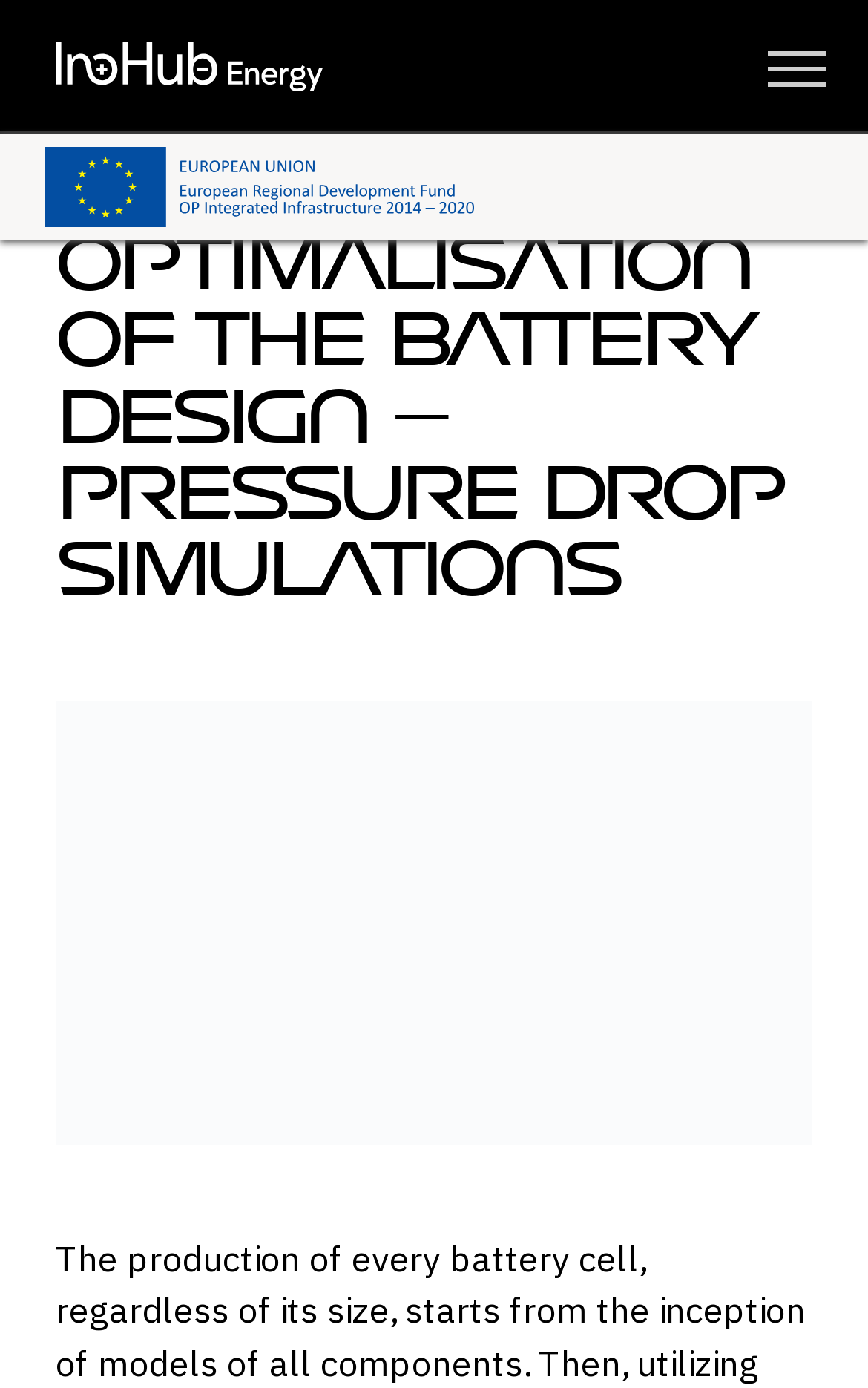Reply to the question with a brief word or phrase: What is the name of the organization behind this webpage?

InoHub Energy